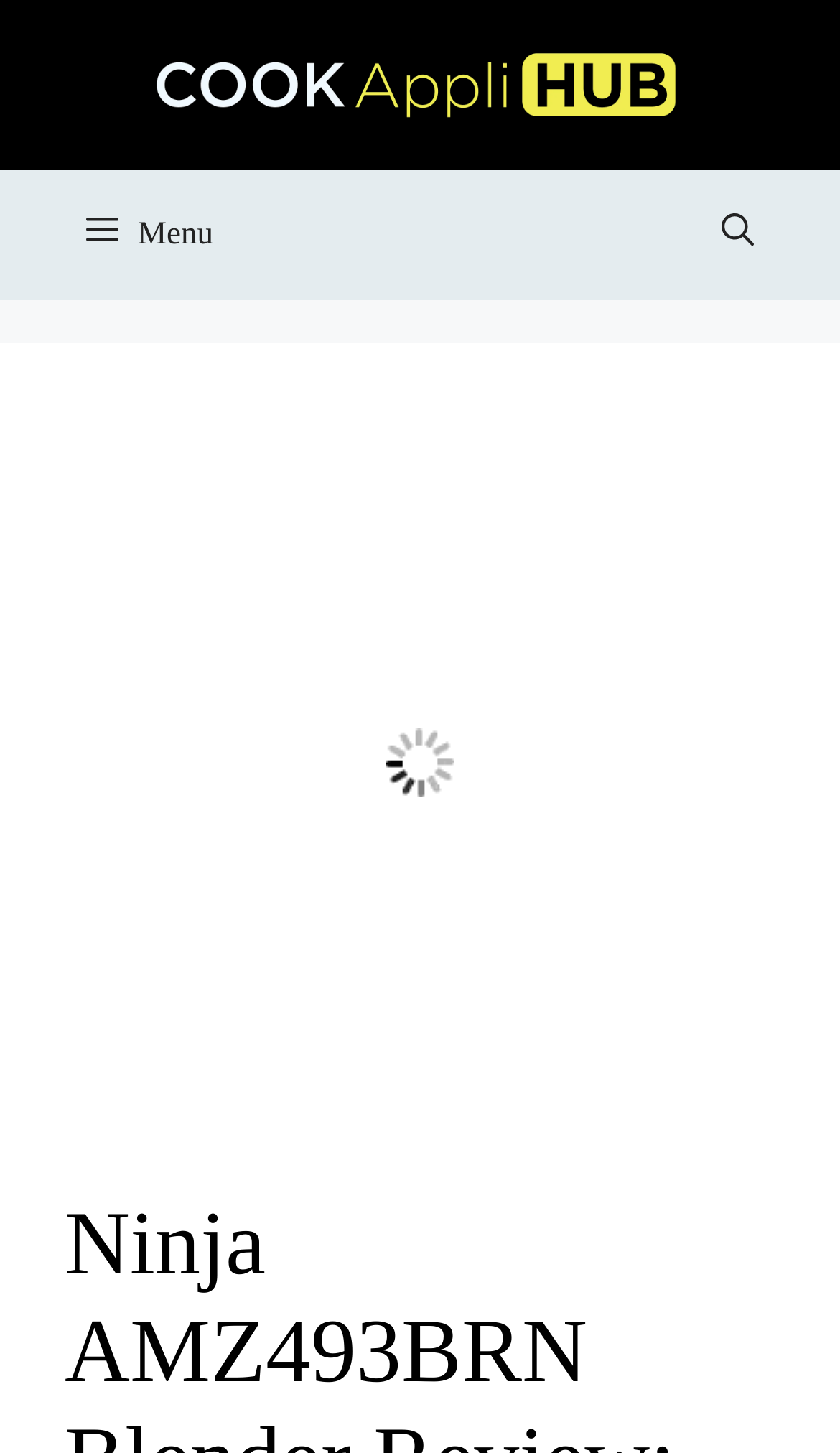Generate a thorough caption that explains the contents of the webpage.

The webpage is a review of the Ninja AMZ493BRN blender, with a focus on its performance, features, and overall value. At the top of the page, there is a banner with the site's name, "CookAppliHub", accompanied by a logo image. Below the banner, a primary navigation menu is located, featuring a "Menu" button on the left and an "Open search" button on the right.

The main content of the page is dominated by a large image of the Ninja AMZ493BRN blender, which takes up most of the page's real estate. The image is positioned in the center of the page, with a slight offset towards the top.

There are no other UI elements or text visible on the page, aside from the banner, navigation menu, and the image. The overall layout is clean and focused on showcasing the product being reviewed.